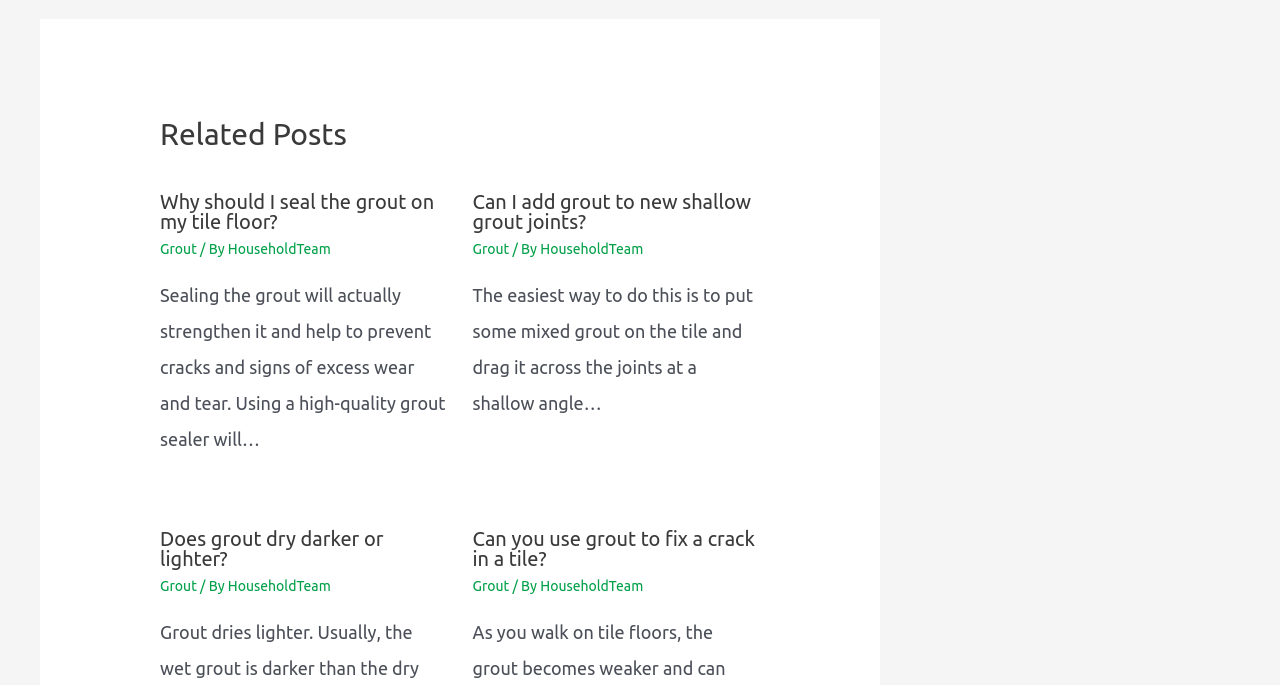Indicate the bounding box coordinates of the element that must be clicked to execute the instruction: "View the article 'Can you use grout to fix a crack in a tile?'". The coordinates should be given as four float numbers between 0 and 1, i.e., [left, top, right, bottom].

[0.369, 0.769, 0.59, 0.832]